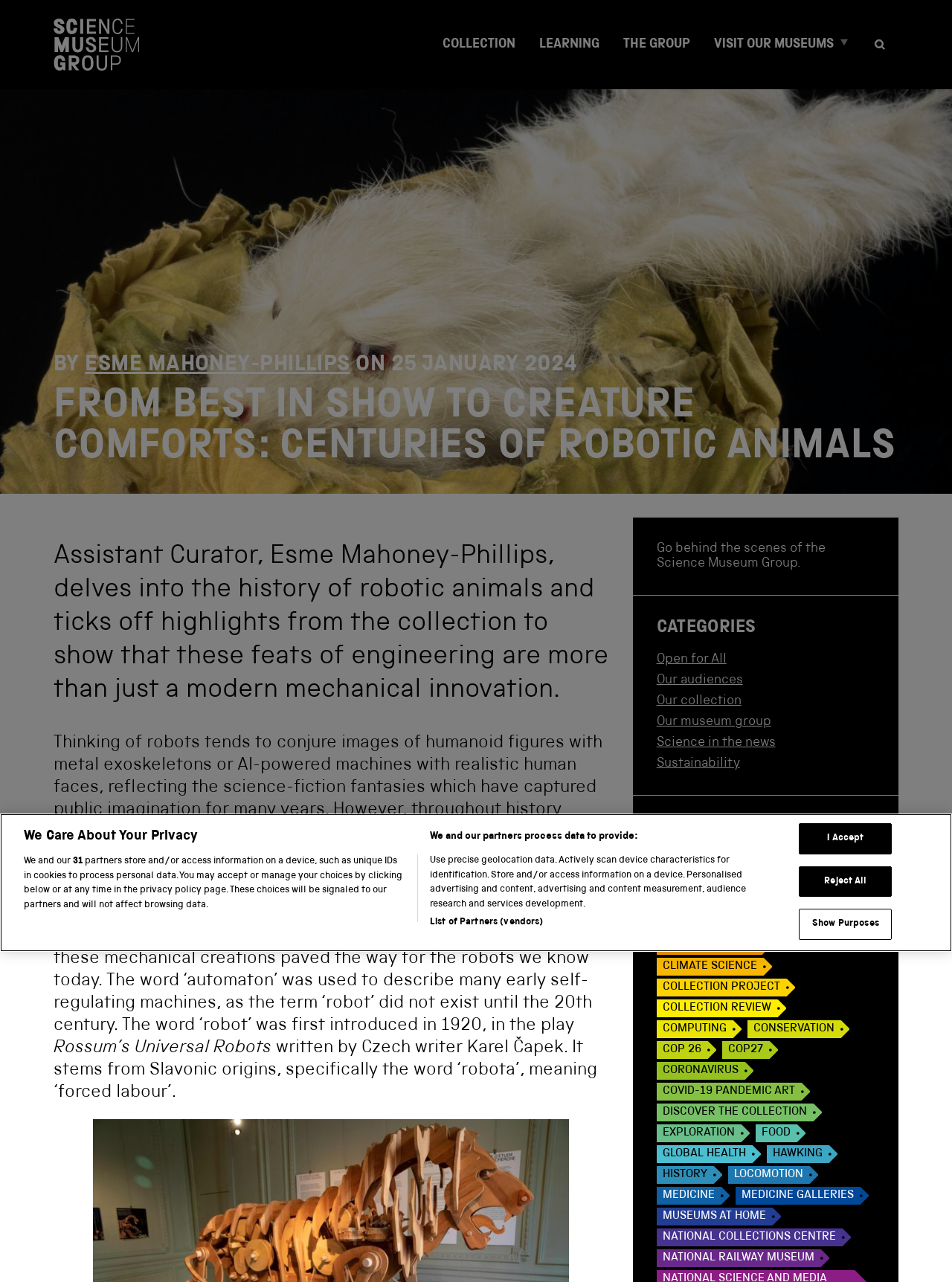What is the origin of the word 'robot'?
Answer the question with as much detail as possible.

The origin of the word 'robot' is explained in the blog post as stemming from Slavonic origins, specifically the word 'robota', meaning 'forced labour'.